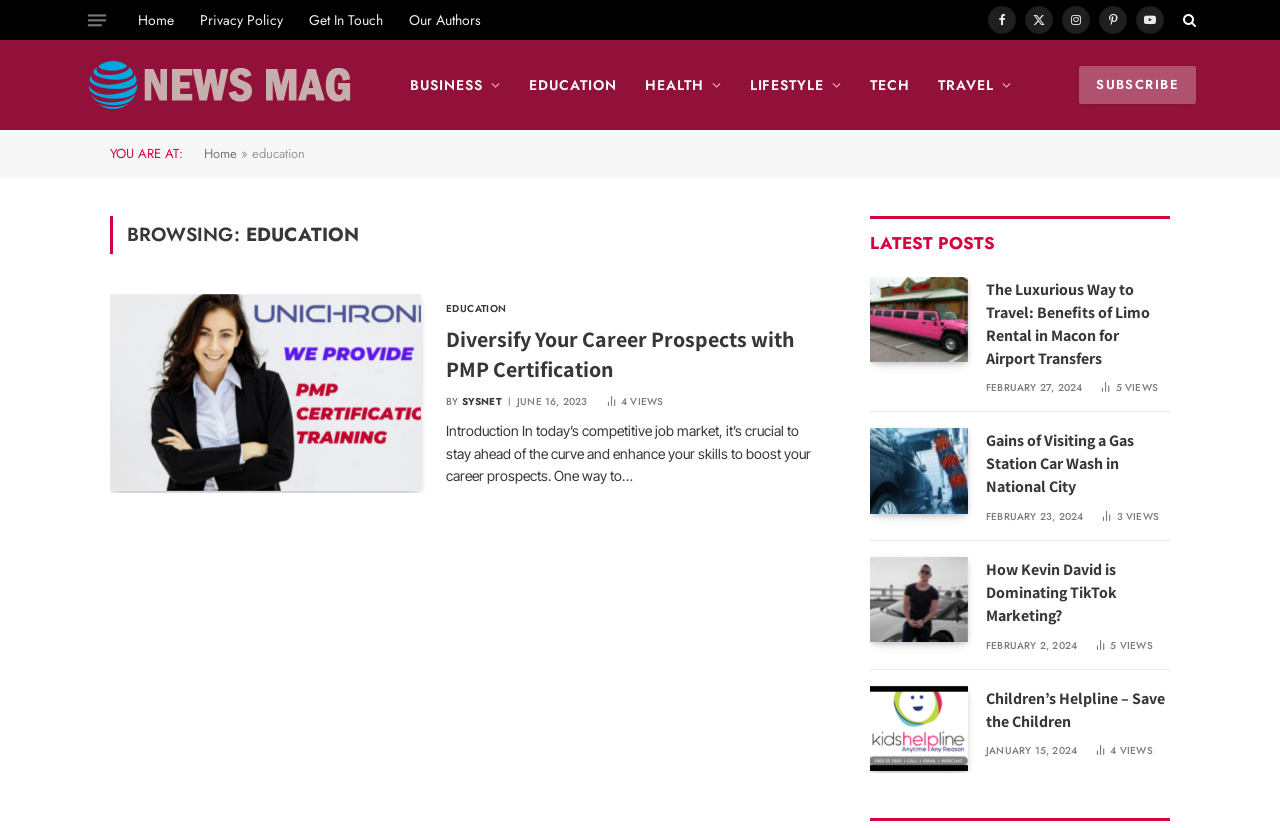Please identify the bounding box coordinates of the area I need to click to accomplish the following instruction: "Visit the 'Home' page".

[0.098, 0.0, 0.146, 0.048]